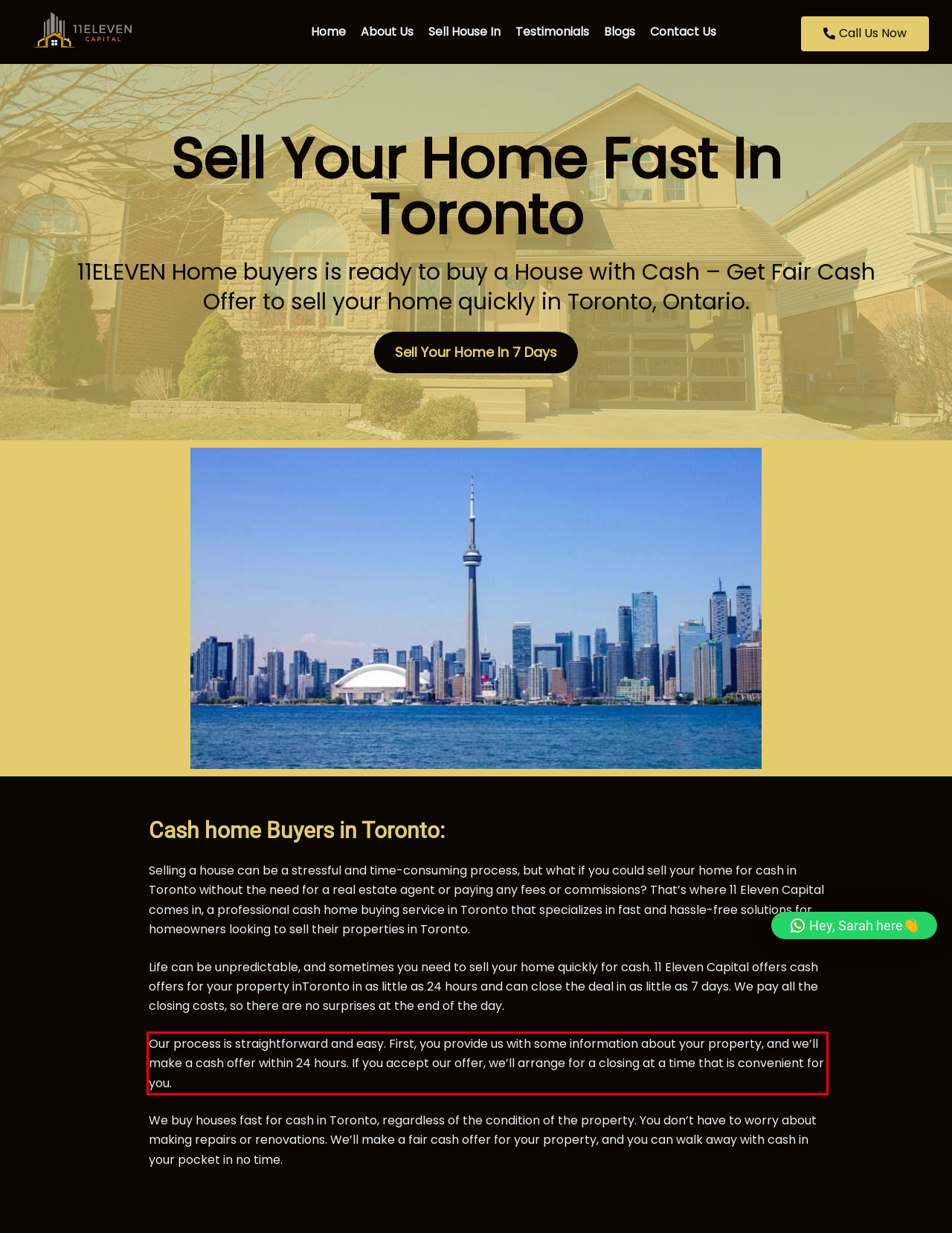You have a screenshot of a webpage with a UI element highlighted by a red bounding box. Use OCR to obtain the text within this highlighted area.

Our process is straightforward and easy. First, you provide us with some information about your property, and we’ll make a cash offer within 24 hours. If you accept our offer, we’ll arrange for a closing at a time that is convenient for you.